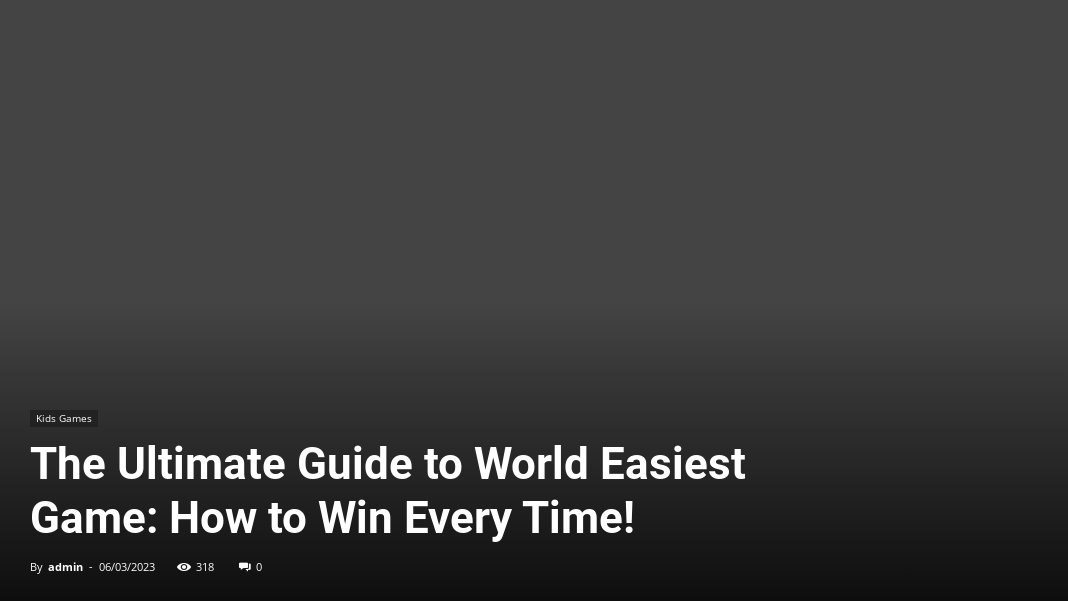What is the category of the blog post?
Please provide a comprehensive answer based on the visual information in the image.

The post is categorized under 'Kids Games', reflecting its target demographic, which is likely aimed at a youthful audience or casual gamers.